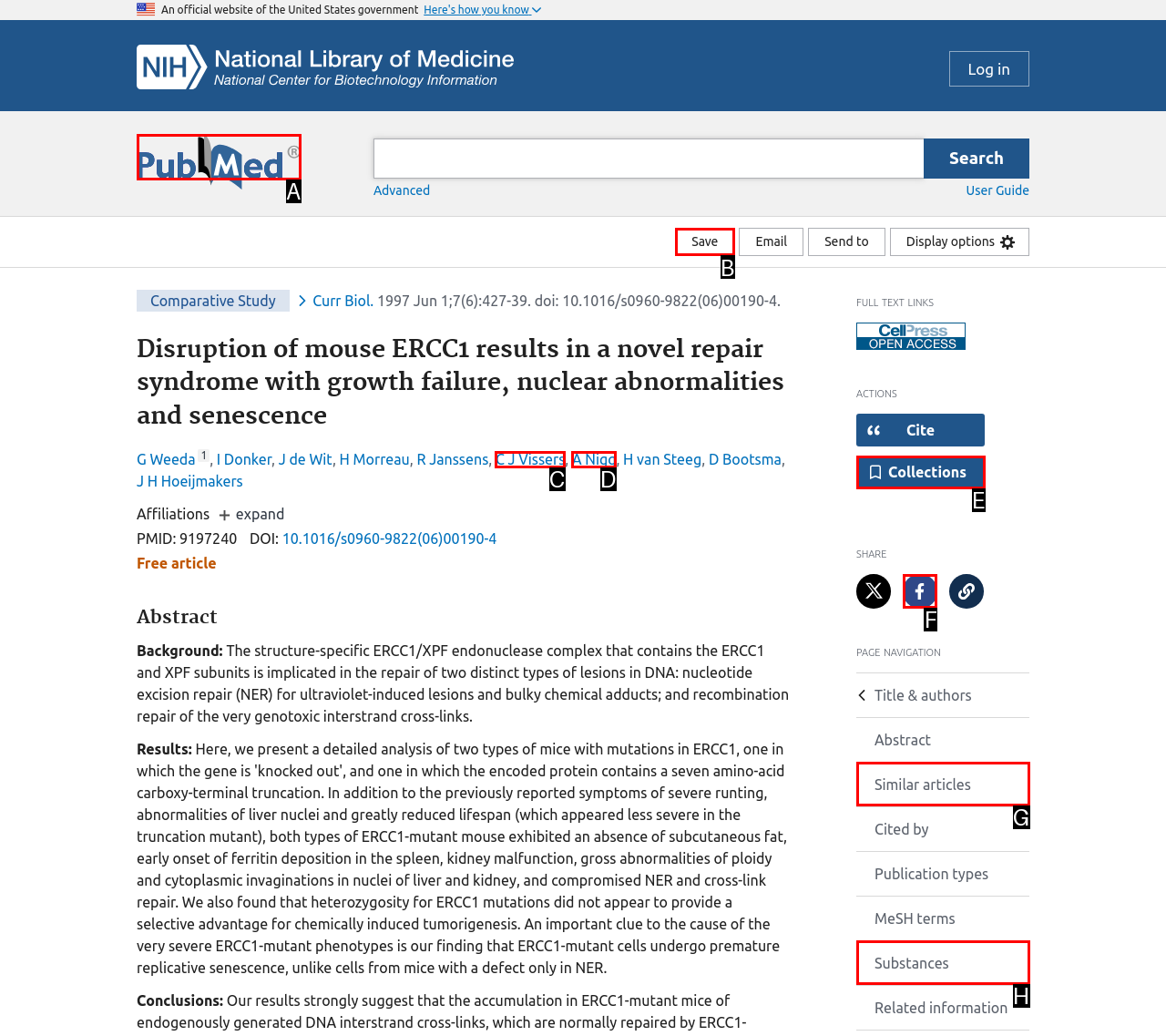From the available options, which lettered element should I click to complete this task: Save the article?

B